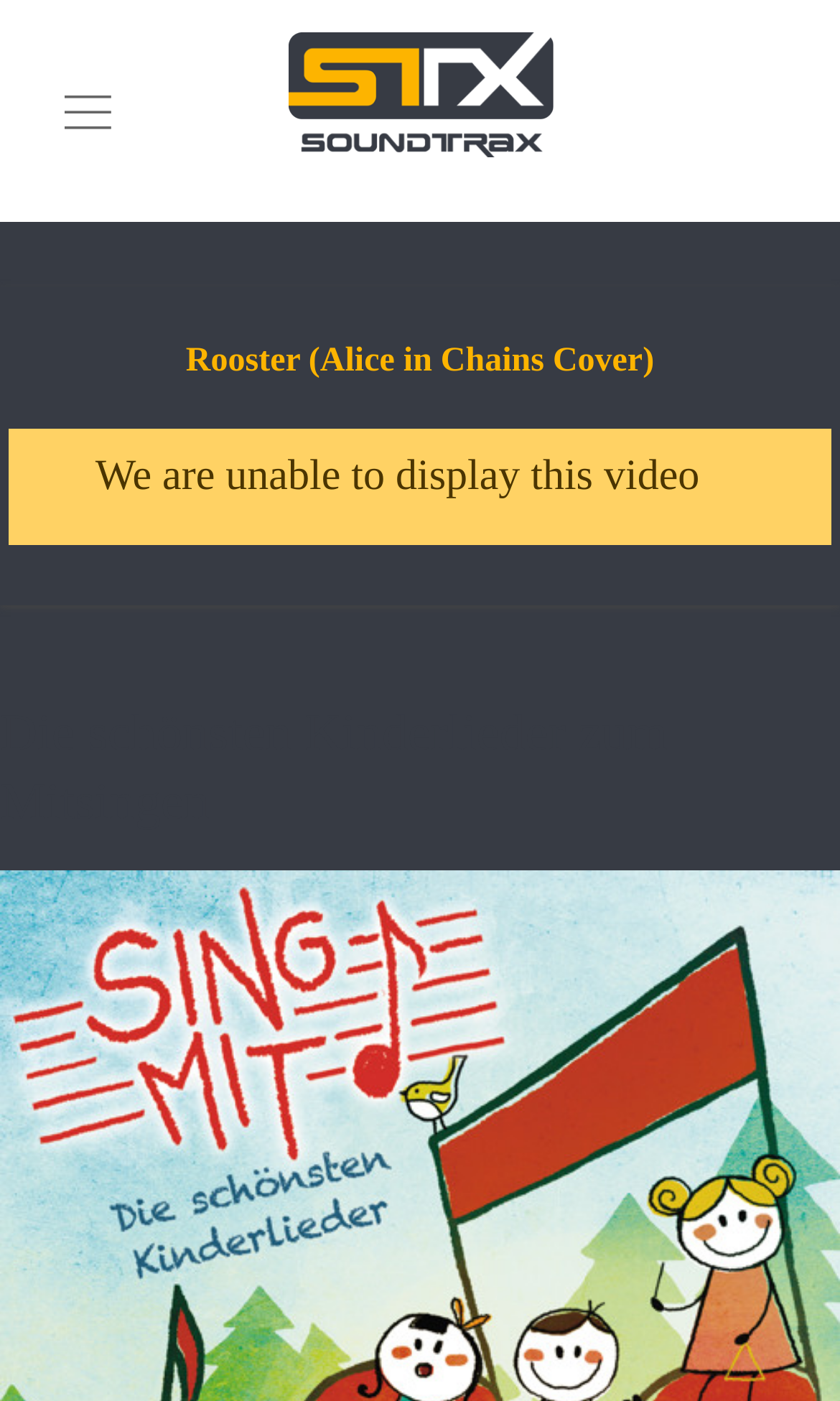What is the purpose of the webpage?
Answer with a single word or phrase, using the screenshot for reference.

Music portal